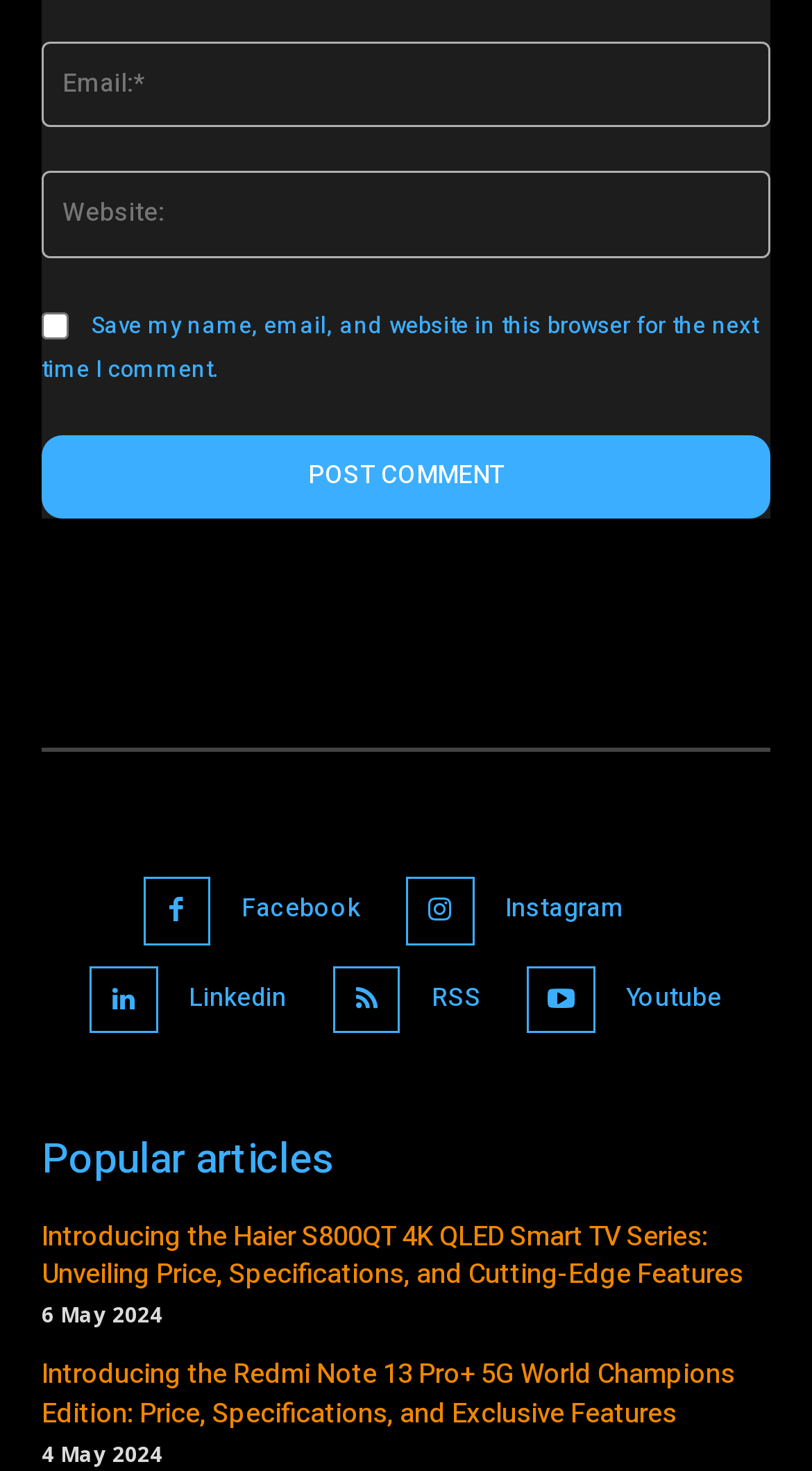Provide the bounding box coordinates of the HTML element this sentence describes: "name="submit" value="Post Comment"". The bounding box coordinates consist of four float numbers between 0 and 1, i.e., [left, top, right, bottom].

[0.051, 0.297, 0.949, 0.353]